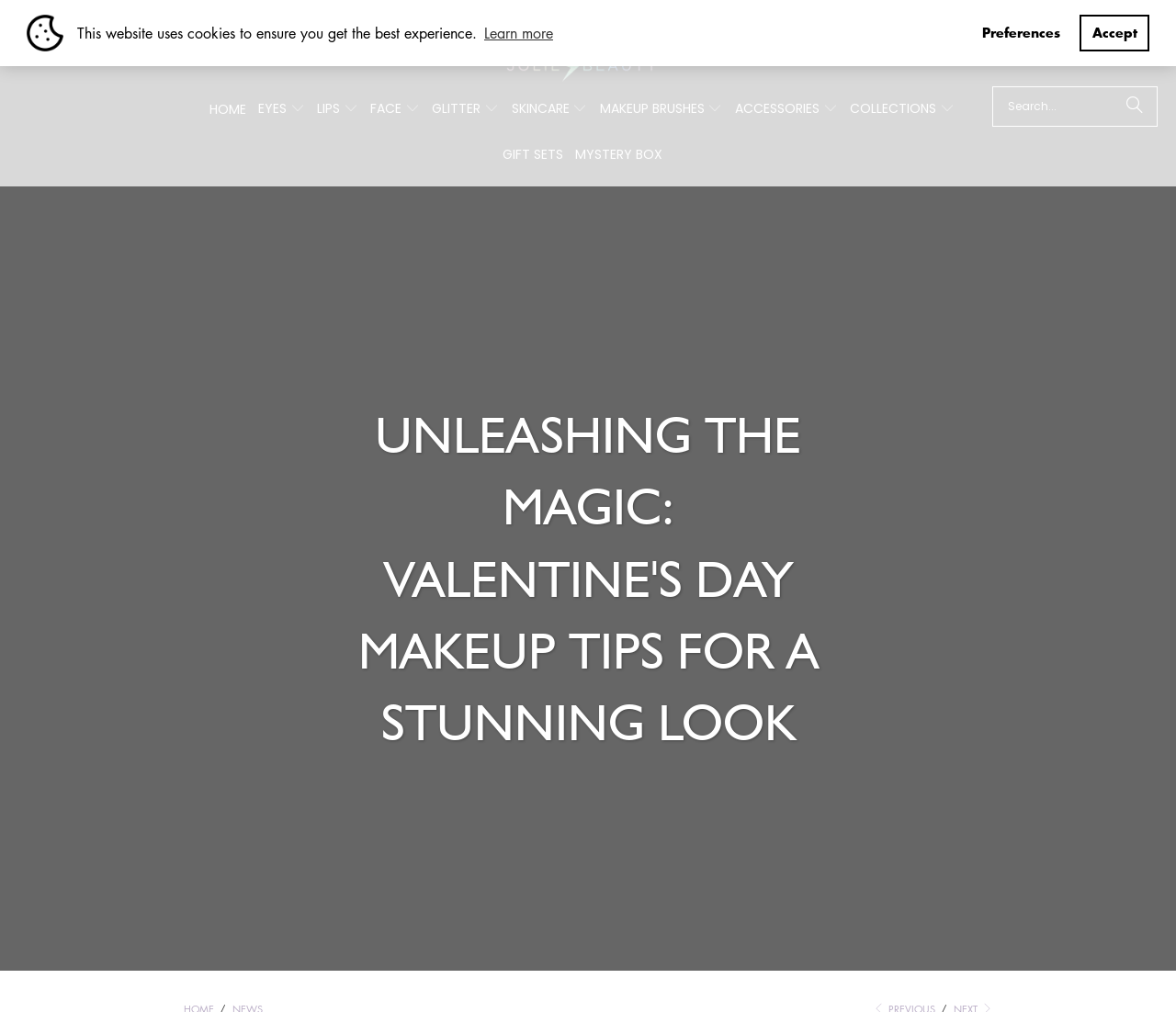Please identify the bounding box coordinates of the clickable area that will fulfill the following instruction: "View gift card options". The coordinates should be in the format of four float numbers between 0 and 1, i.e., [left, top, right, bottom].

[0.208, 0.007, 0.265, 0.029]